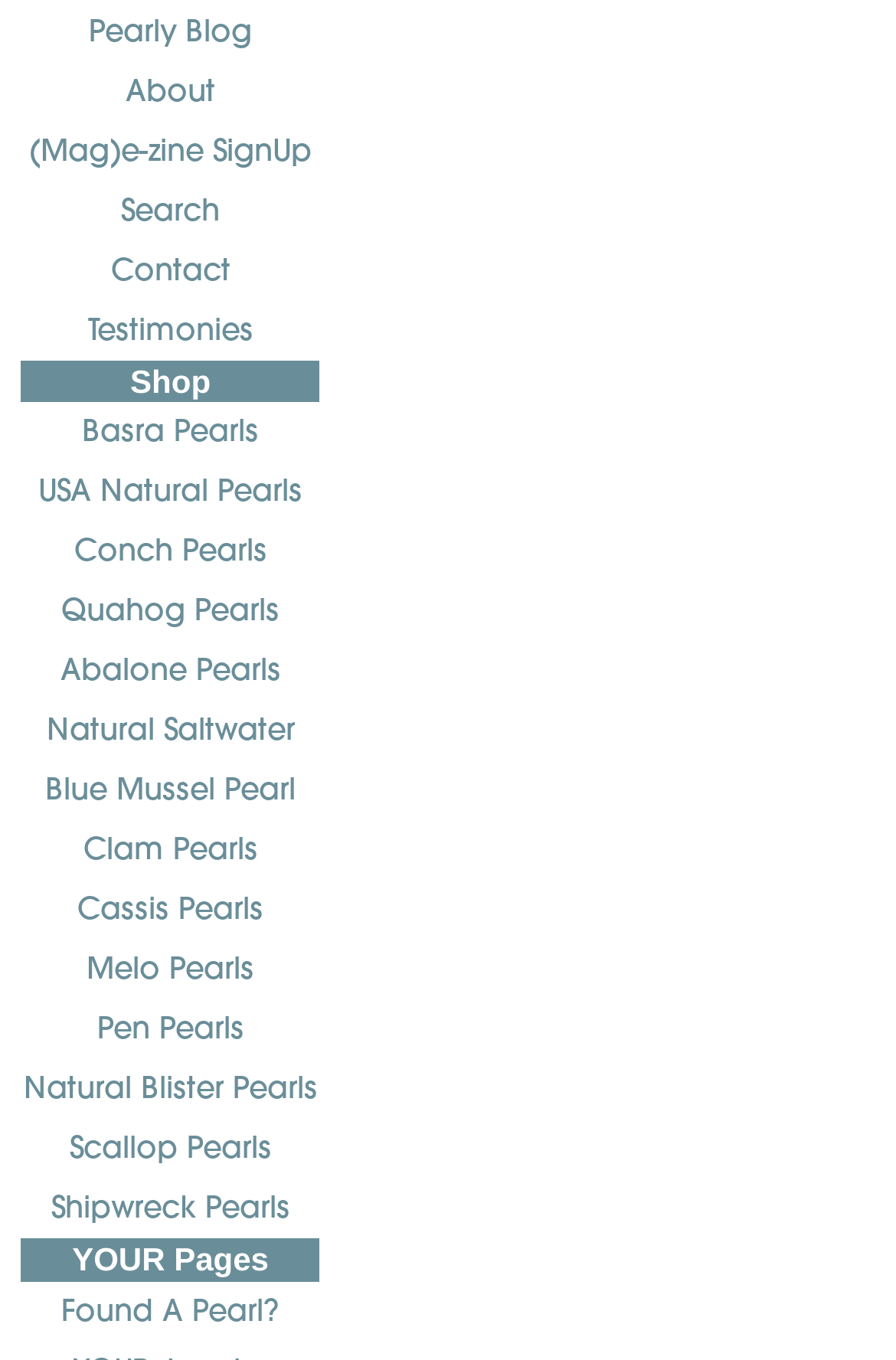How many types of pearls are listed?
Examine the image closely and answer the question with as much detail as possible.

I counted the number of links under the 'Shop' heading, which are Basra Pearls, USA Natural Pearls, Conch Pearls, Quahog Pearls, Abalone Pearls, Natural Saltwater, Blue Mussel Pearl, Clam Pearls, Cassis Pearls, Melo Pearls, Pen Pearls, Natural Blister Pearls, Scallop Pearls, and Shipwreck Pearls. There are 14 types of pearls listed.